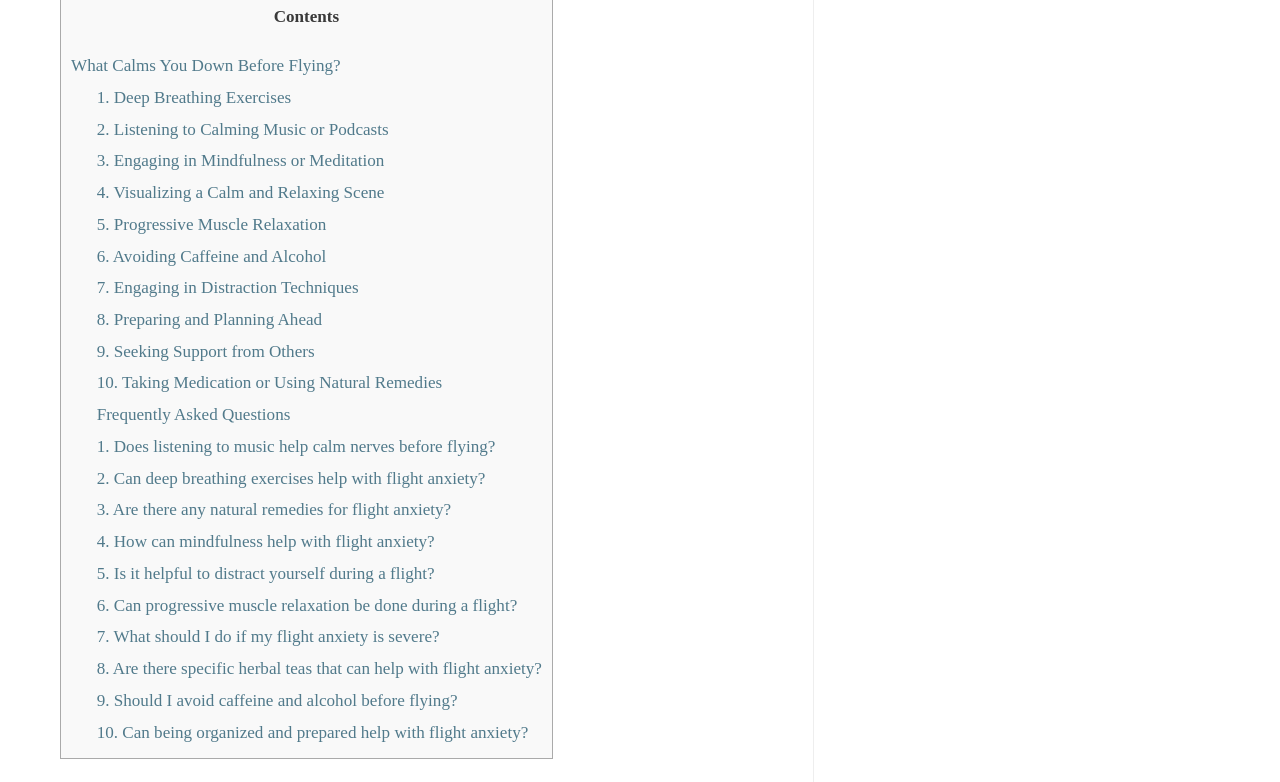Using the details from the image, please elaborate on the following question: What is the first calming technique mentioned?

The webpage lists various calming techniques, and the first one mentioned is '1. Deep Breathing Exercises', which is a link on the webpage.